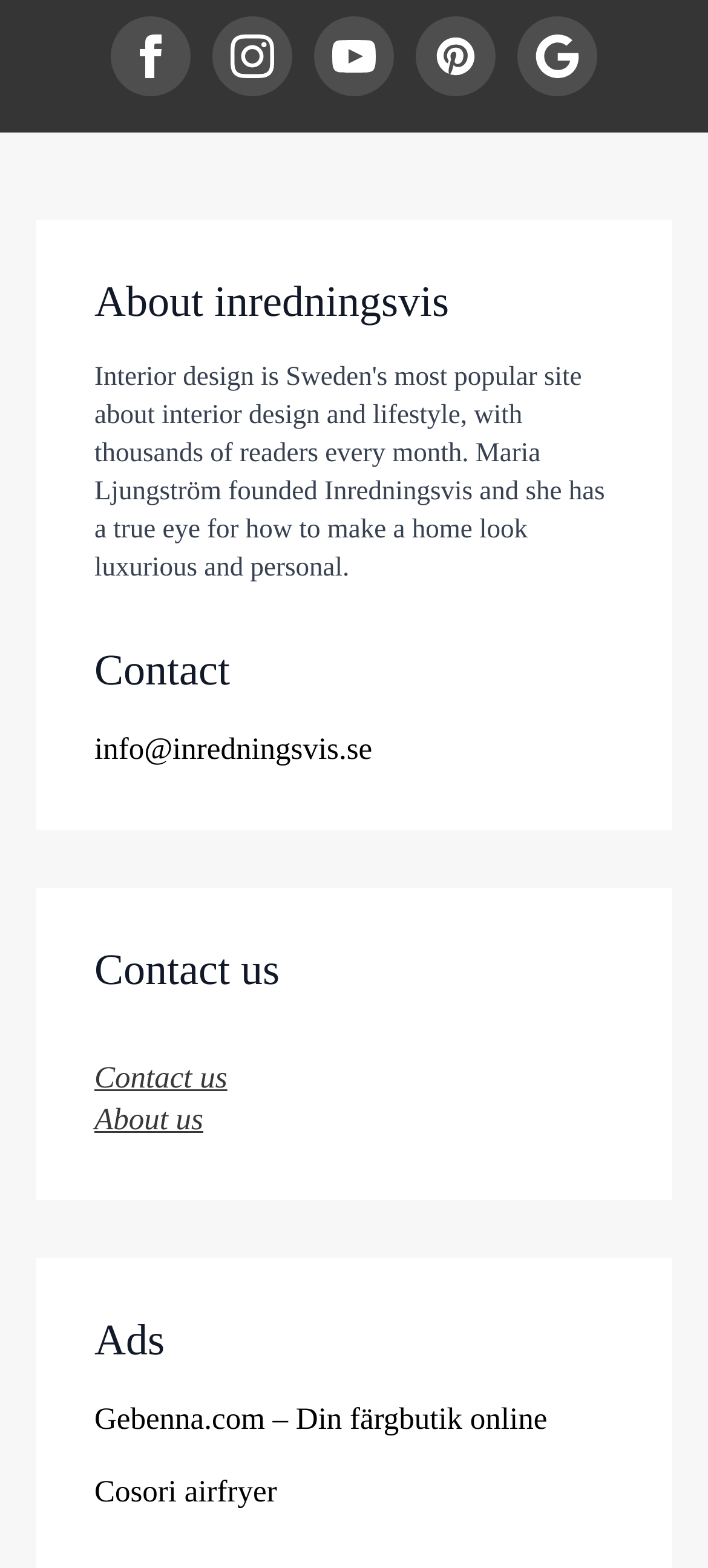Locate the bounding box coordinates of the clickable area needed to fulfill the instruction: "View Gebenna.com ad".

[0.133, 0.891, 0.773, 0.919]